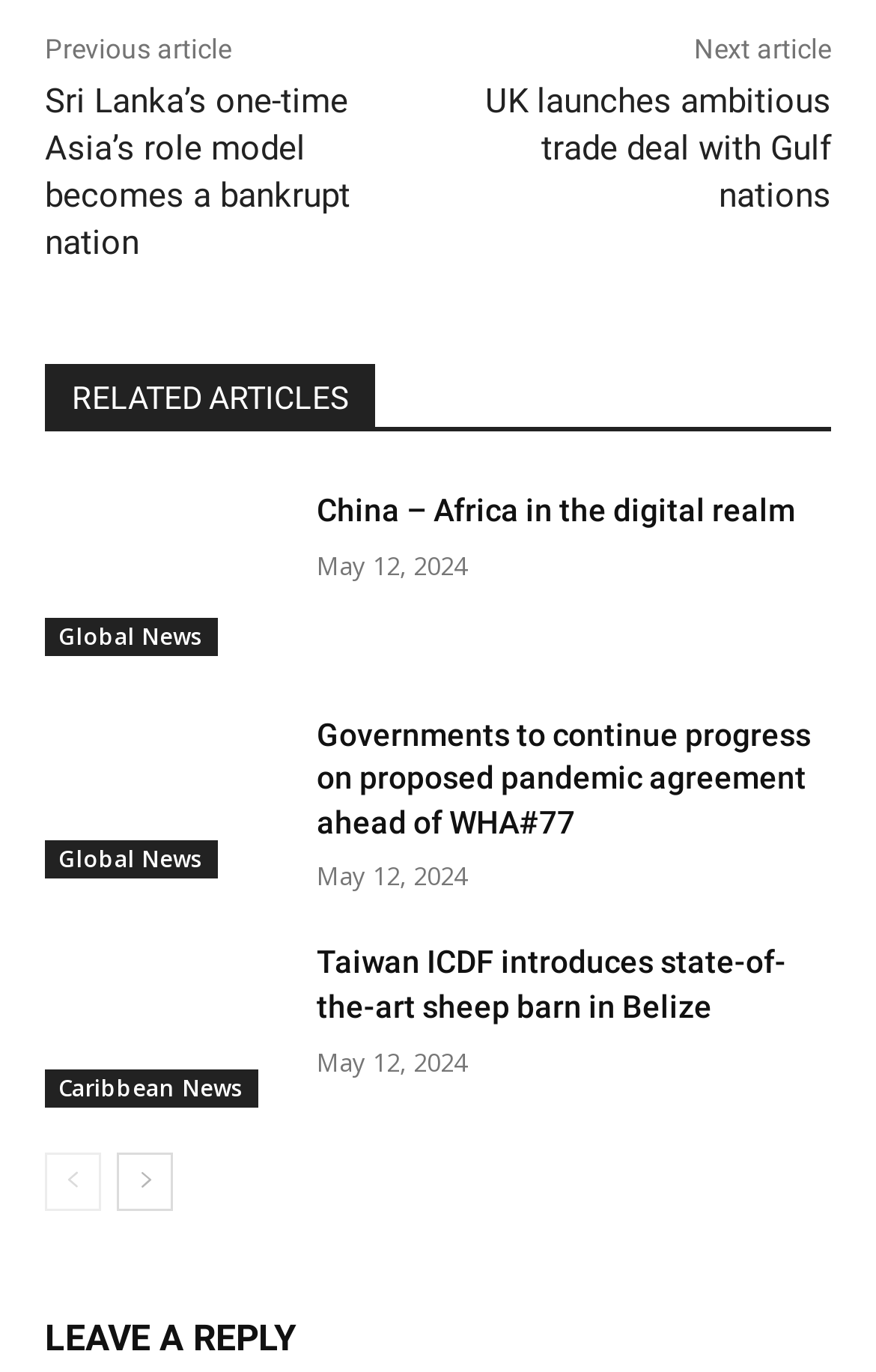Find the bounding box coordinates for the area that must be clicked to perform this action: "Read the article about China and Africa".

[0.051, 0.357, 0.321, 0.478]